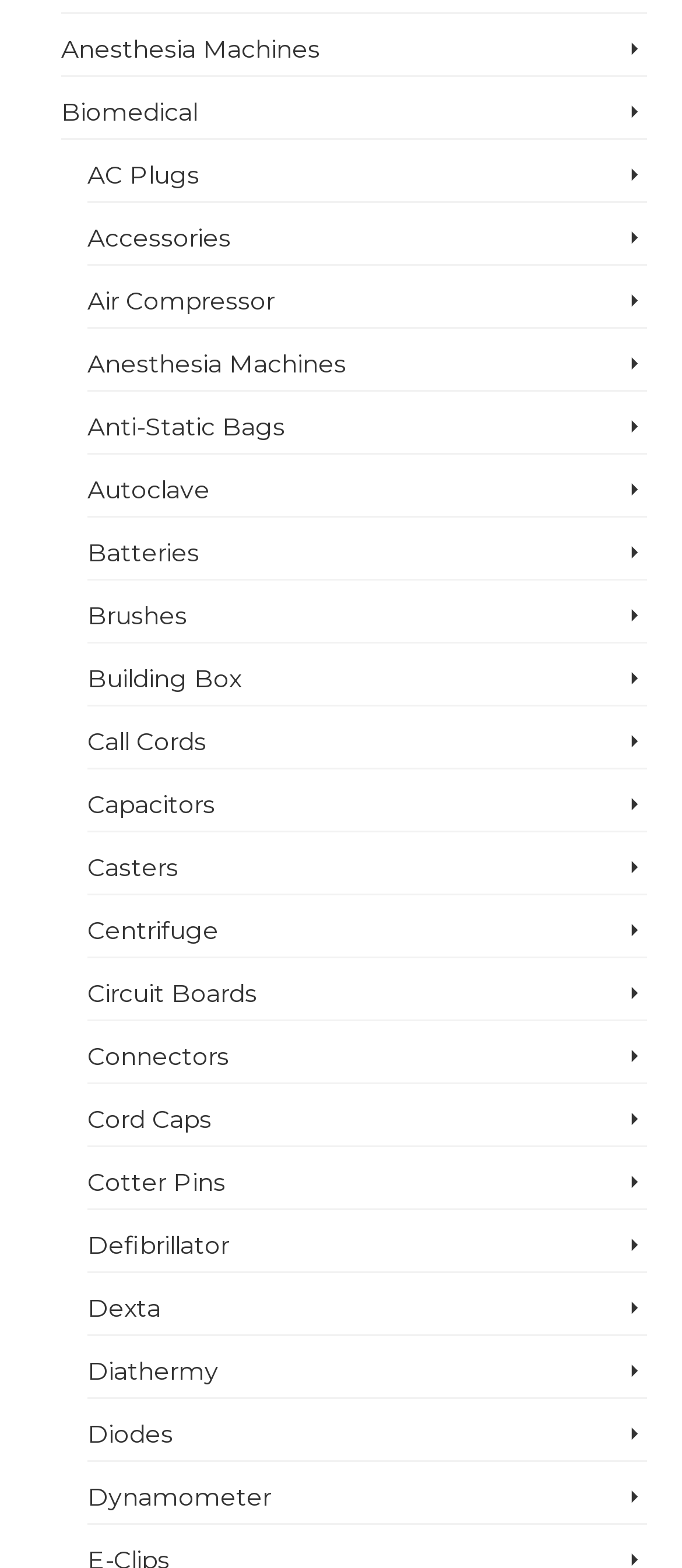Please specify the bounding box coordinates of the area that should be clicked to accomplish the following instruction: "Explore Air Compressor options". The coordinates should consist of four float numbers between 0 and 1, i.e., [left, top, right, bottom].

[0.128, 0.175, 0.949, 0.209]